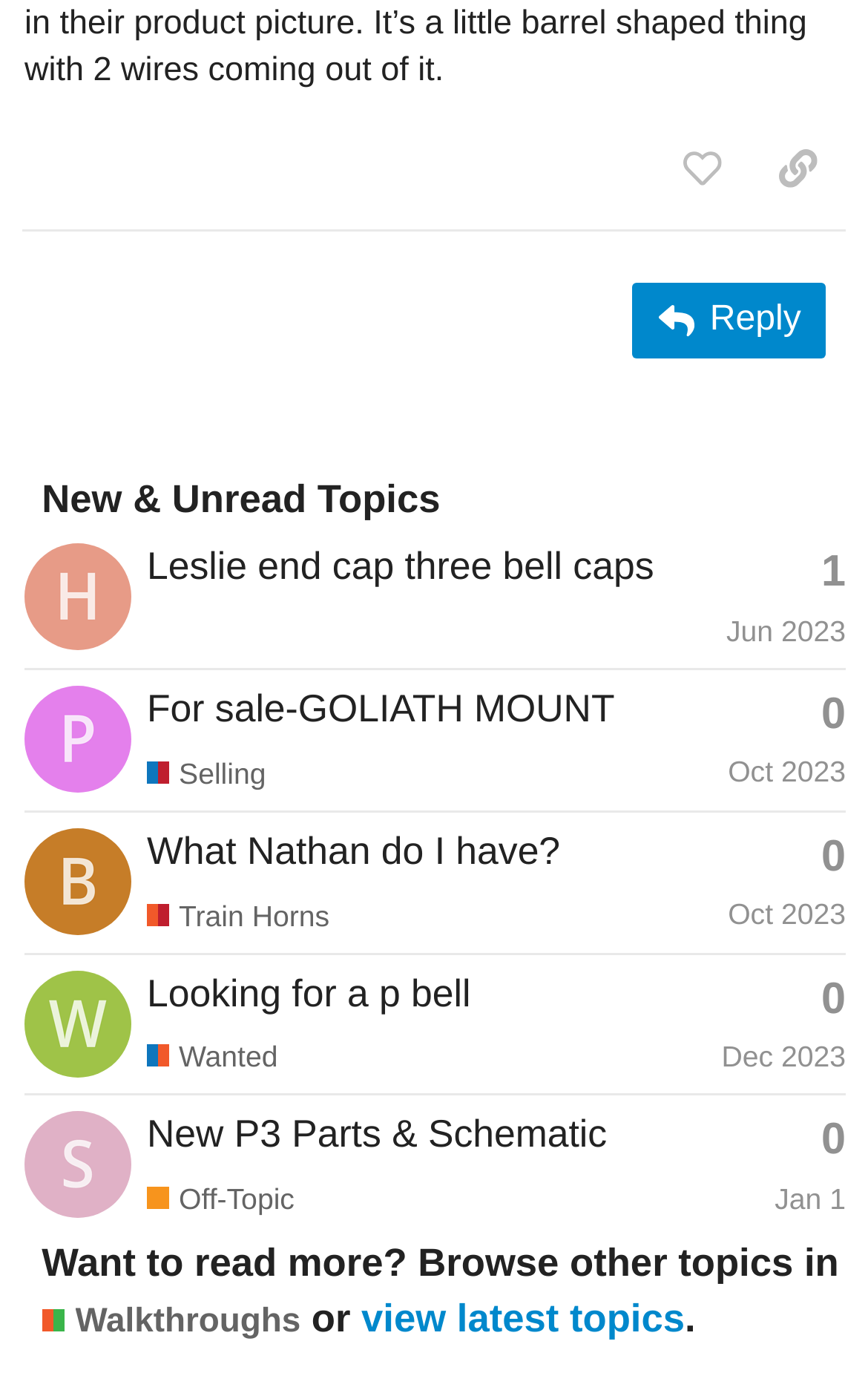Find the bounding box coordinates for the area you need to click to carry out the instruction: "Copy a link to this post to clipboard". The coordinates should be four float numbers between 0 and 1, indicated as [left, top, right, bottom].

[0.864, 0.091, 0.974, 0.152]